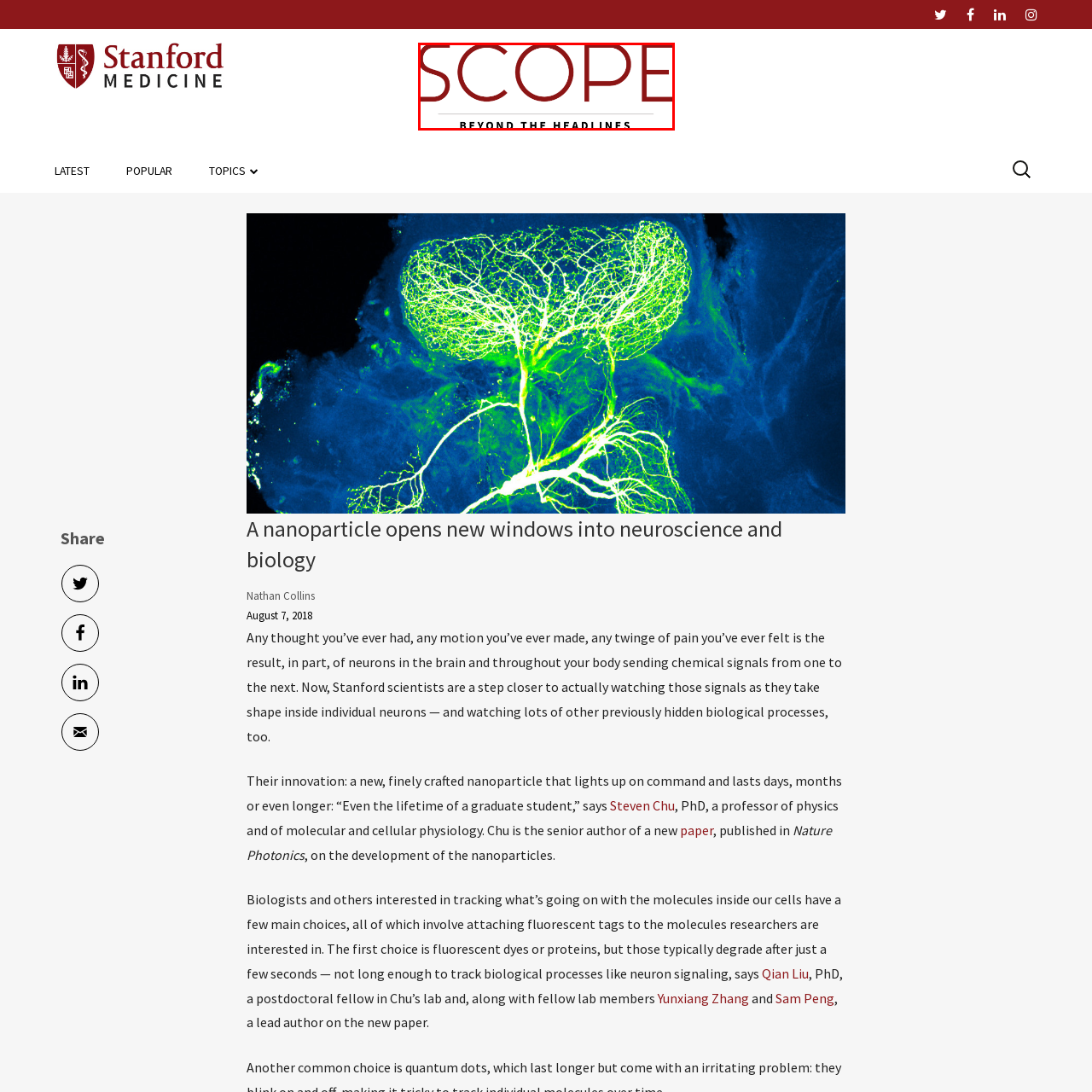Focus on the highlighted area in red, What is the purpose of the tagline 'BEYOND THE HEADLINES'? Answer using a single word or phrase.

to delve deeper